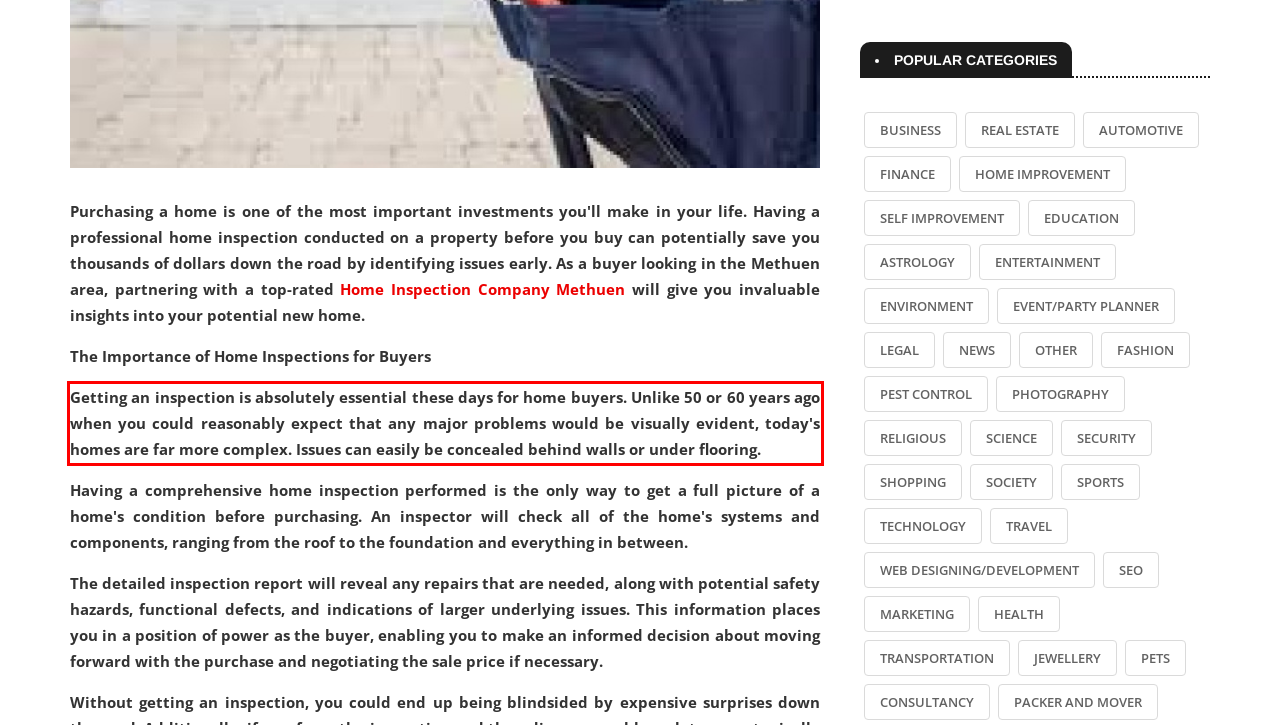Given a screenshot of a webpage, identify the red bounding box and perform OCR to recognize the text within that box.

Getting an inspection is absolutely essential these days for home buyers. Unlike 50 or 60 years ago when you could reasonably expect that any major problems would be visually evident, today's homes are far more complex. Issues can easily be concealed behind walls or under flooring.